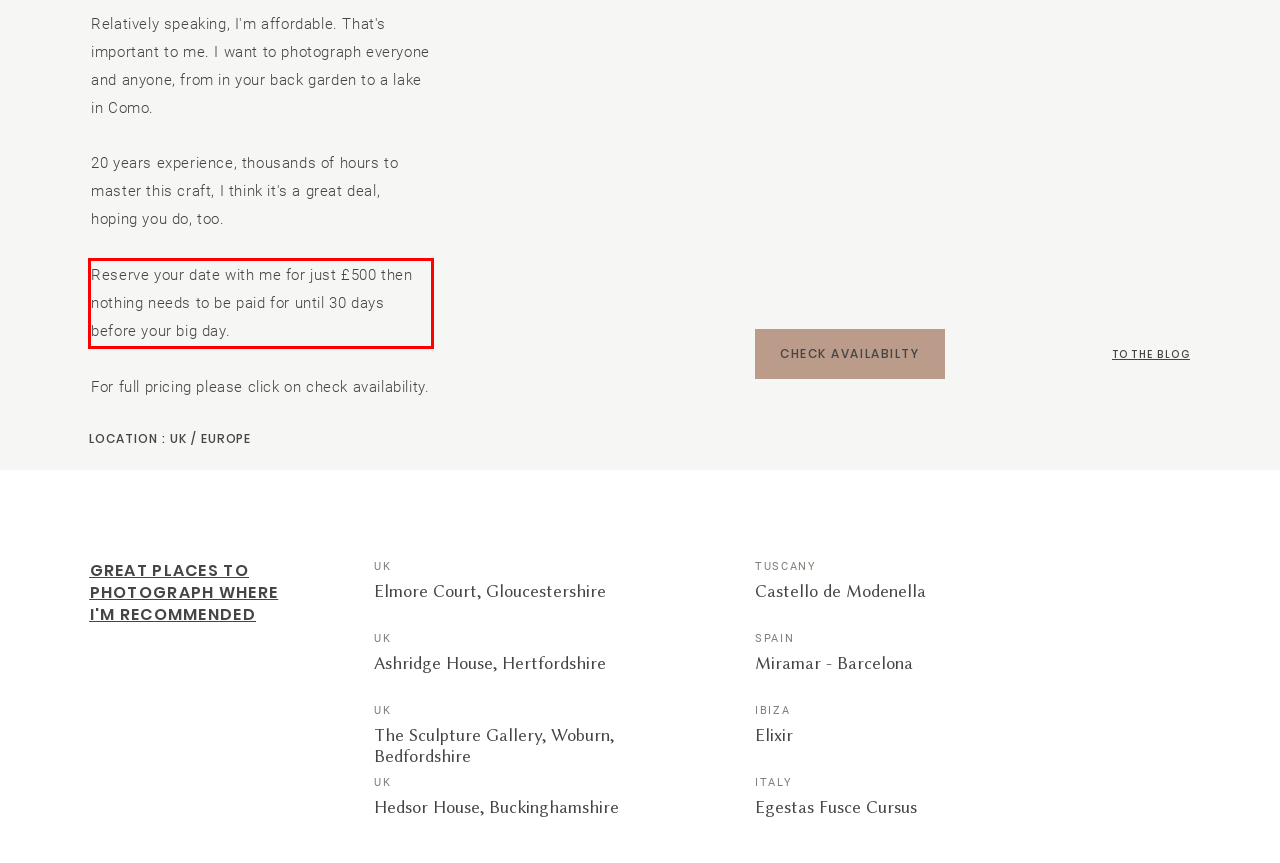You are presented with a screenshot containing a red rectangle. Extract the text found inside this red bounding box.

Reserve your date with me for just £500 then nothing needs to be paid for until 30 days before your big day.